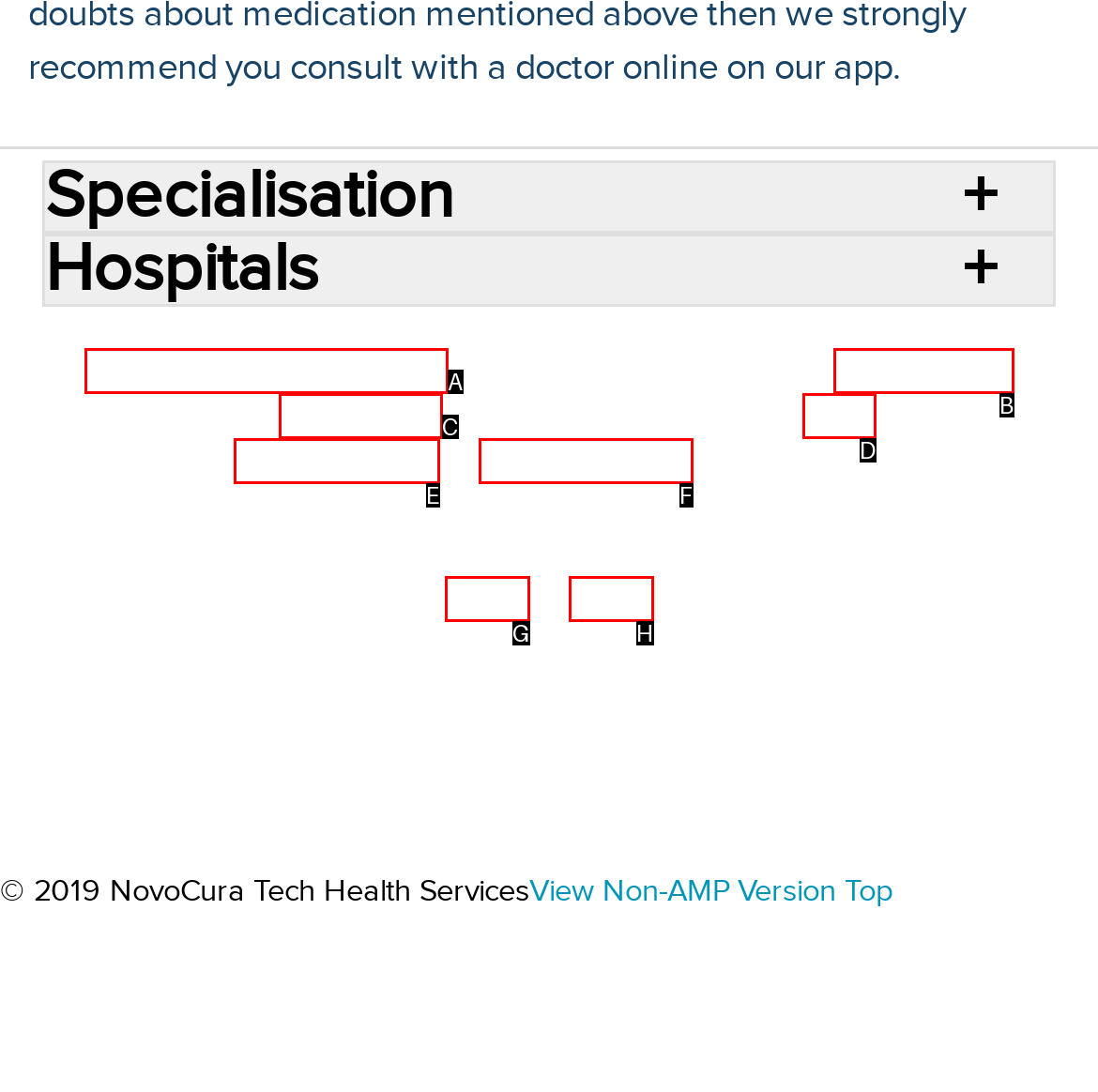Indicate the letter of the UI element that should be clicked to accomplish the task: Consult Doctors Online. Answer with the letter only.

A